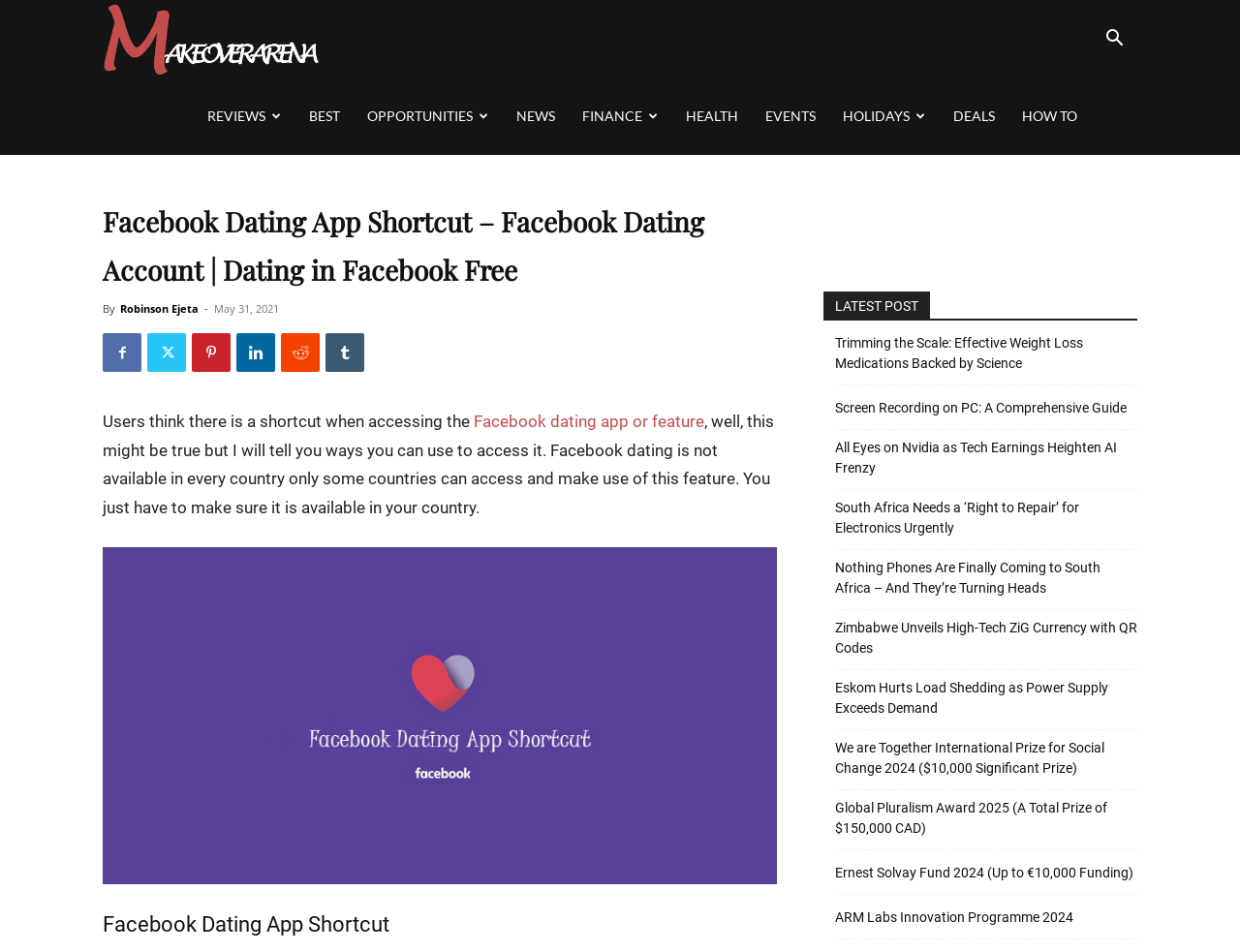Determine the bounding box coordinates of the clickable region to follow the instruction: "Visit Makeoverarena".

[0.083, 0.031, 0.257, 0.05]